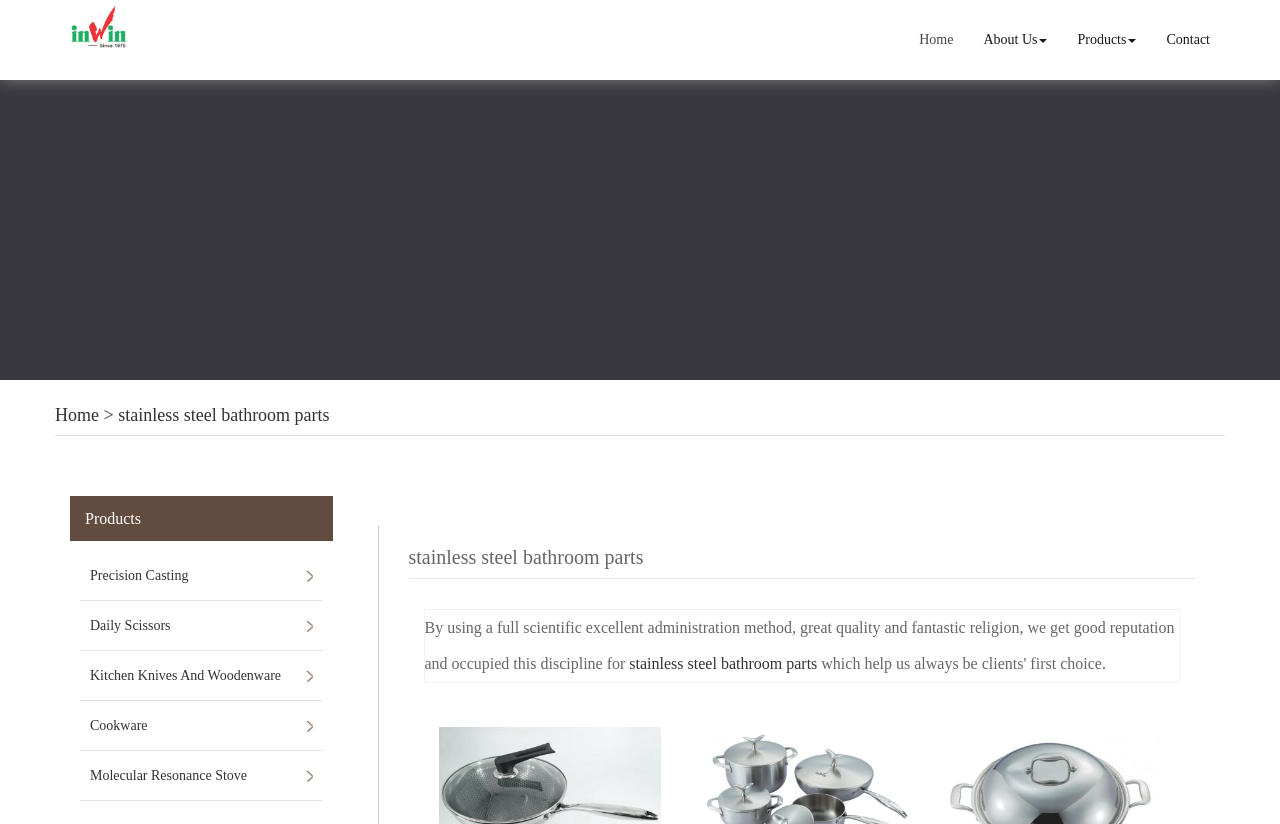Determine the bounding box coordinates of the region to click in order to accomplish the following instruction: "contact the supplier". Provide the coordinates as four float numbers between 0 and 1, specifically [left, top, right, bottom].

[0.9, 0.018, 0.957, 0.079]